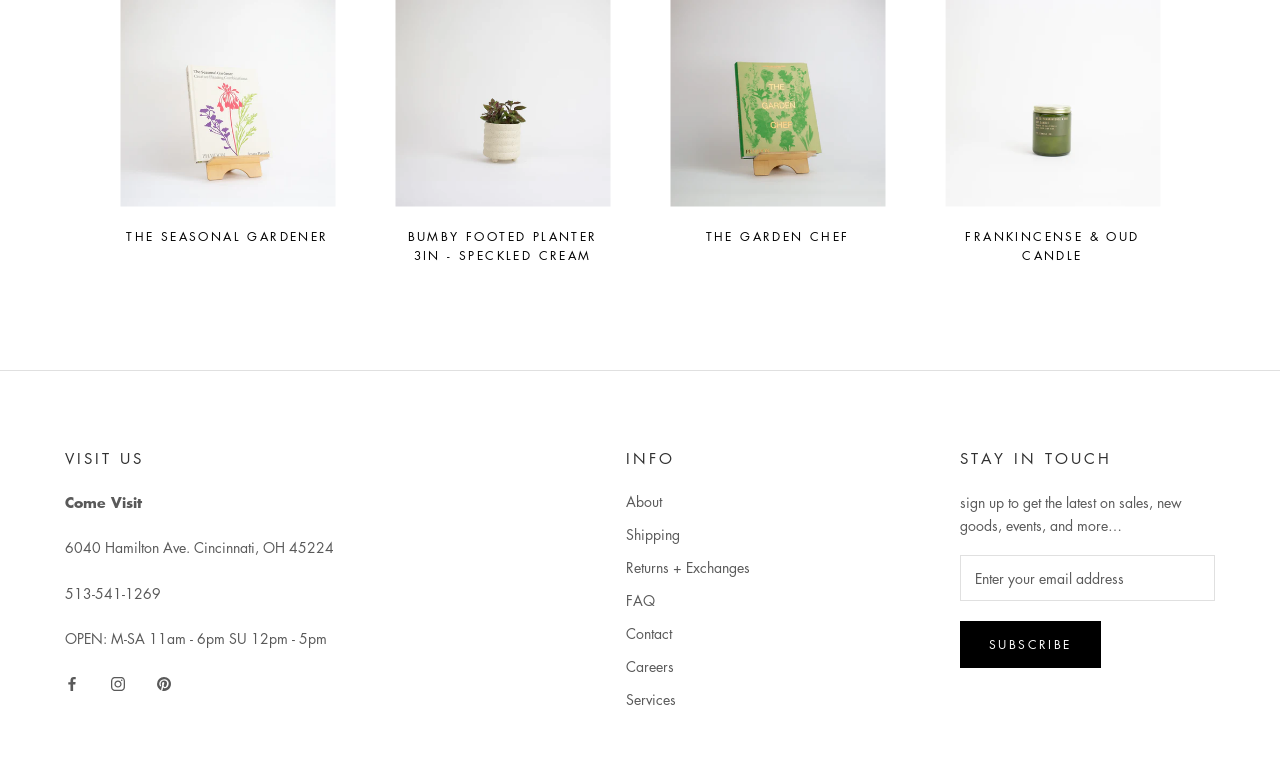Locate the bounding box coordinates of the item that should be clicked to fulfill the instruction: "enter email address in the textbox".

[0.75, 0.711, 0.949, 0.77]